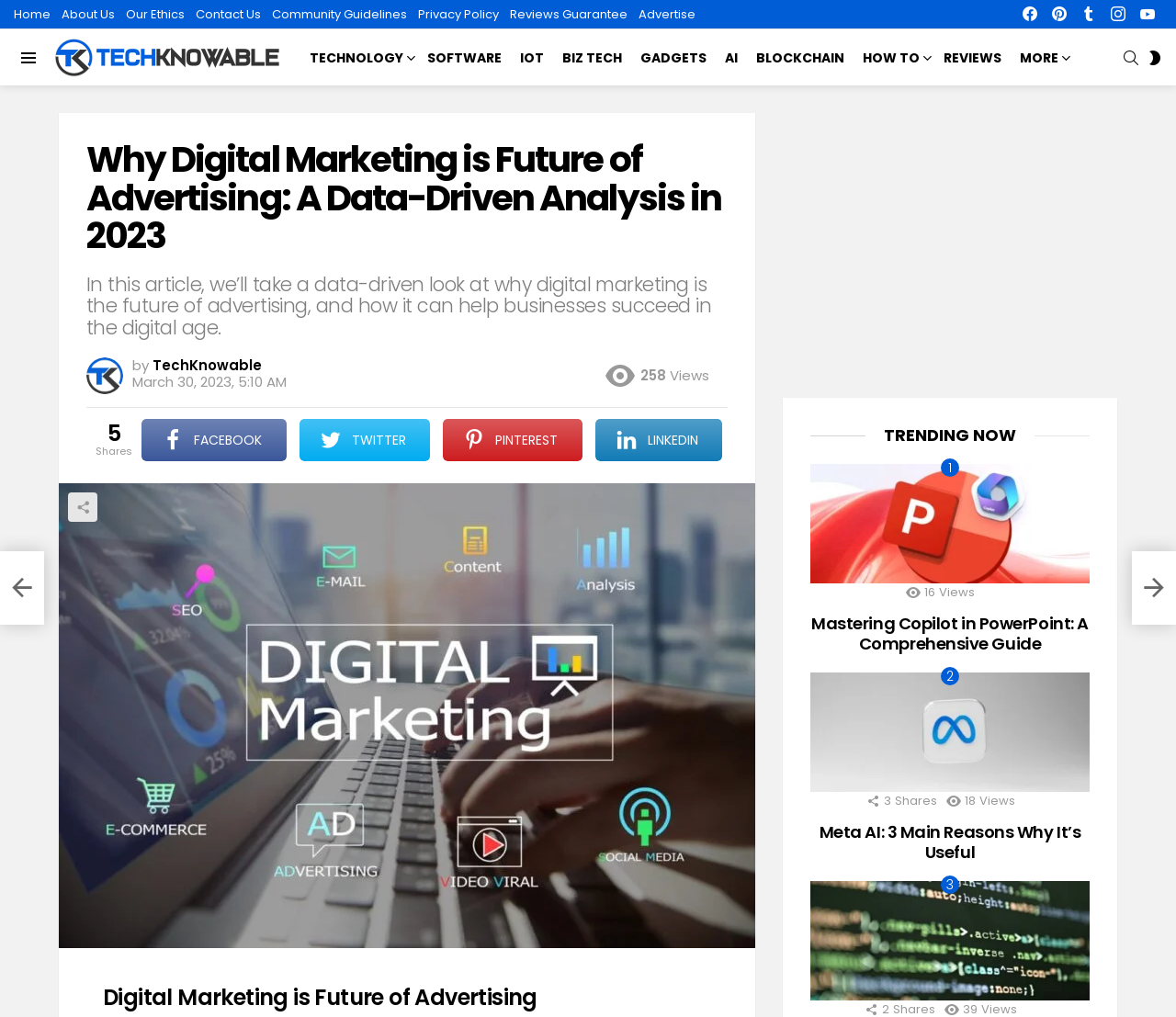Find and indicate the bounding box coordinates of the region you should select to follow the given instruction: "Search for something".

[0.955, 0.042, 0.968, 0.071]